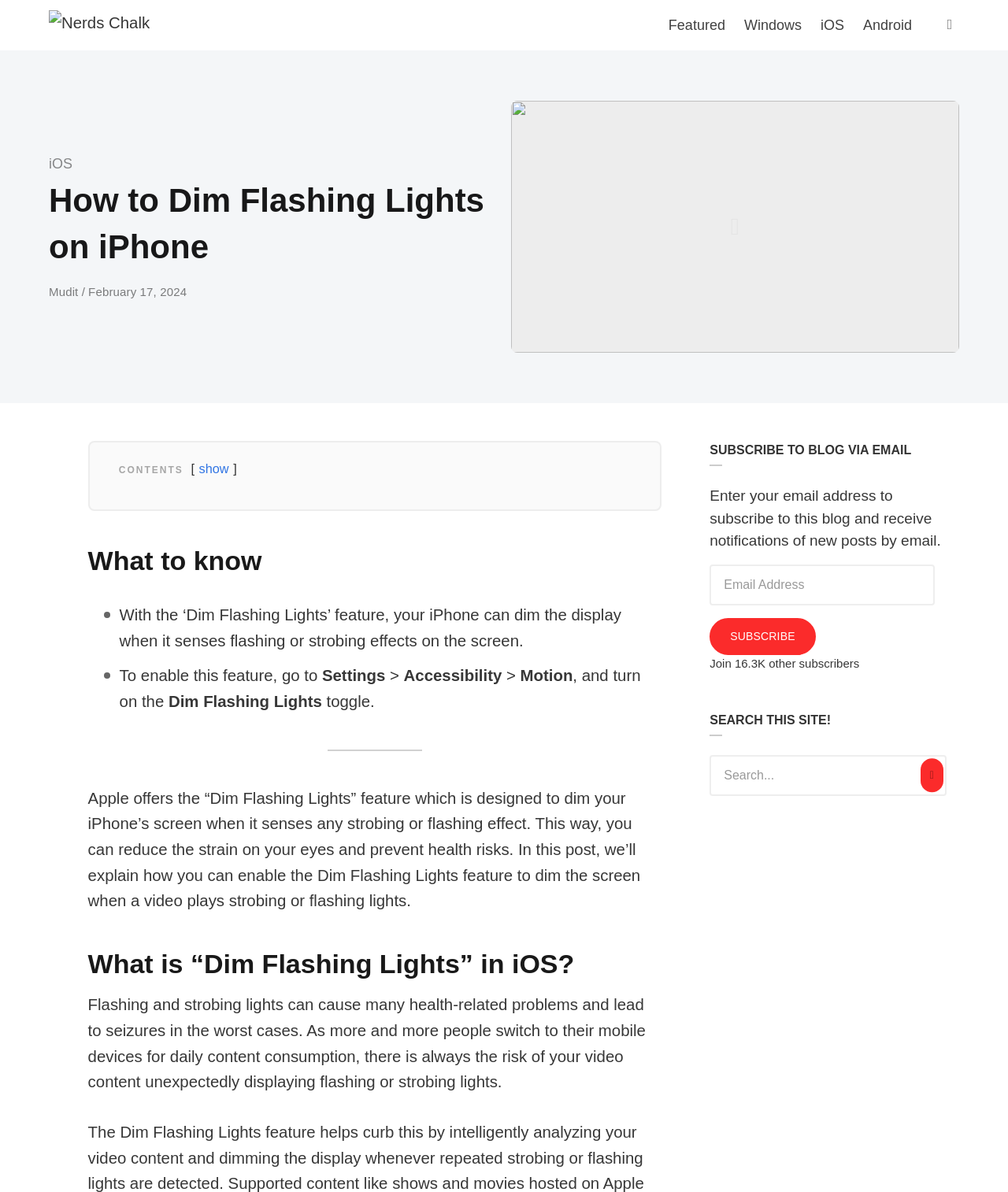Respond to the question with just a single word or phrase: 
What is the category of the current post?

iOS